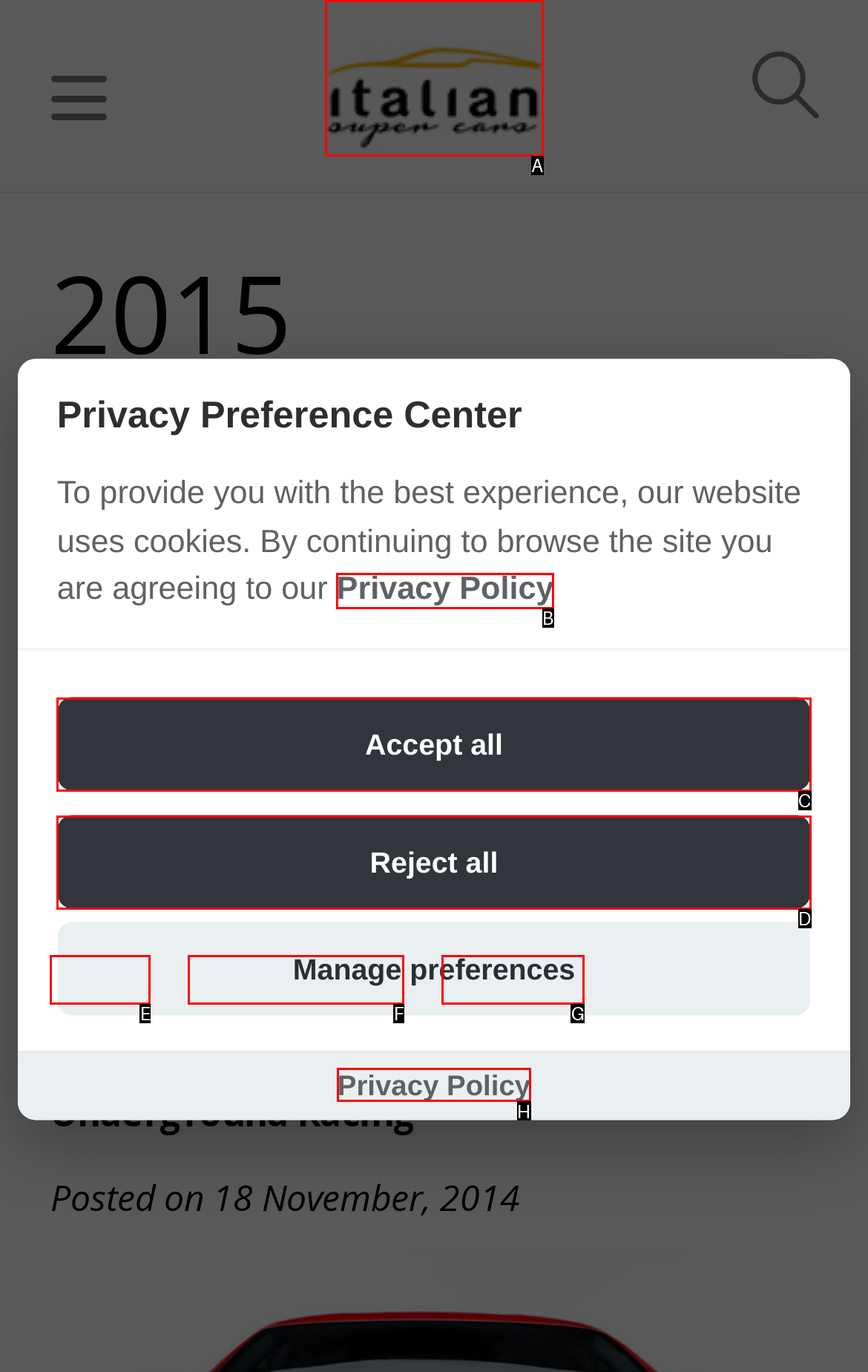Which HTML element among the options matches this description: Home? Answer with the letter representing your choice.

E